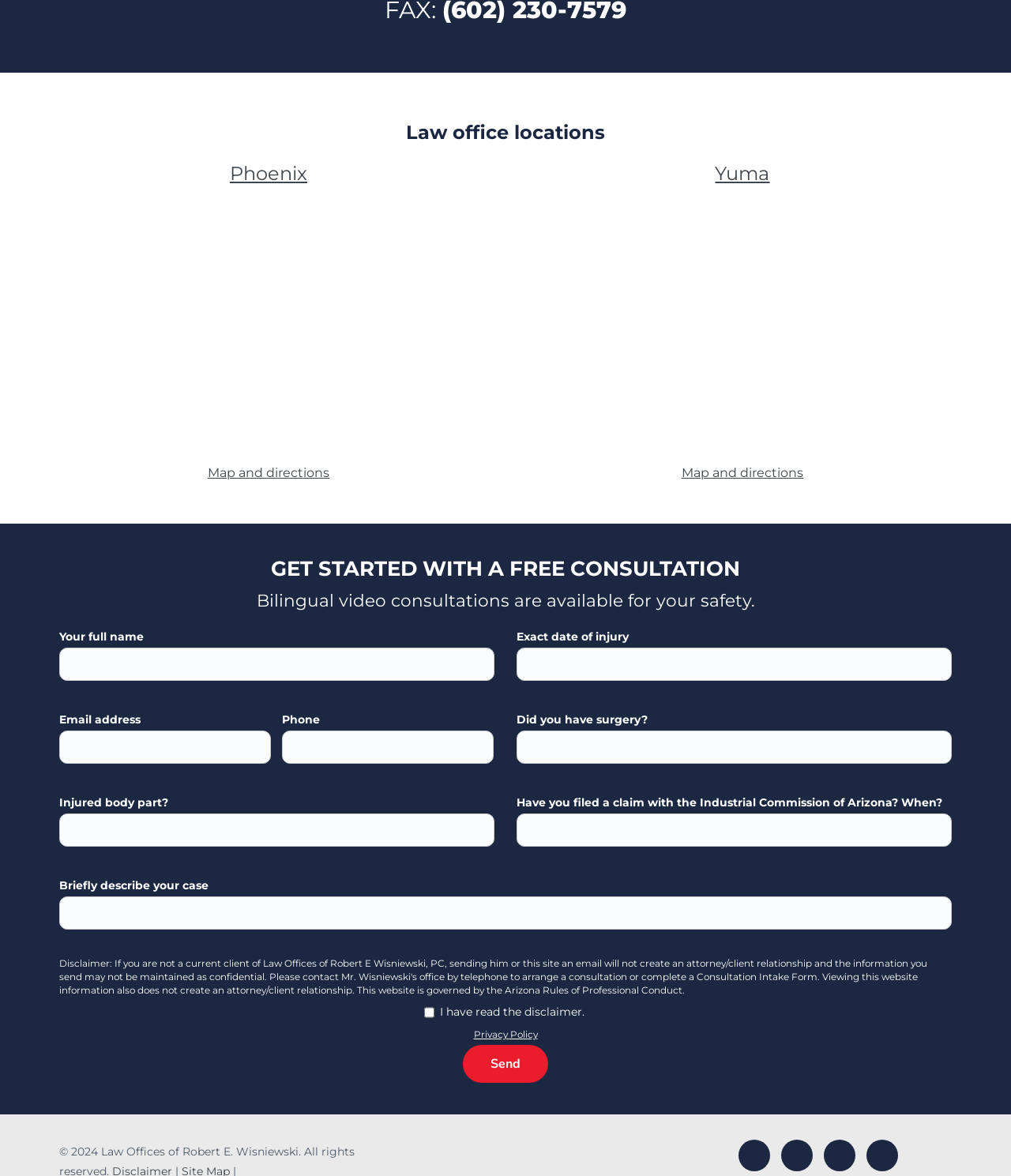Specify the bounding box coordinates of the region I need to click to perform the following instruction: "Fill in the 'Your full name' textbox". The coordinates must be four float numbers in the range of 0 to 1, i.e., [left, top, right, bottom].

[0.059, 0.551, 0.489, 0.579]